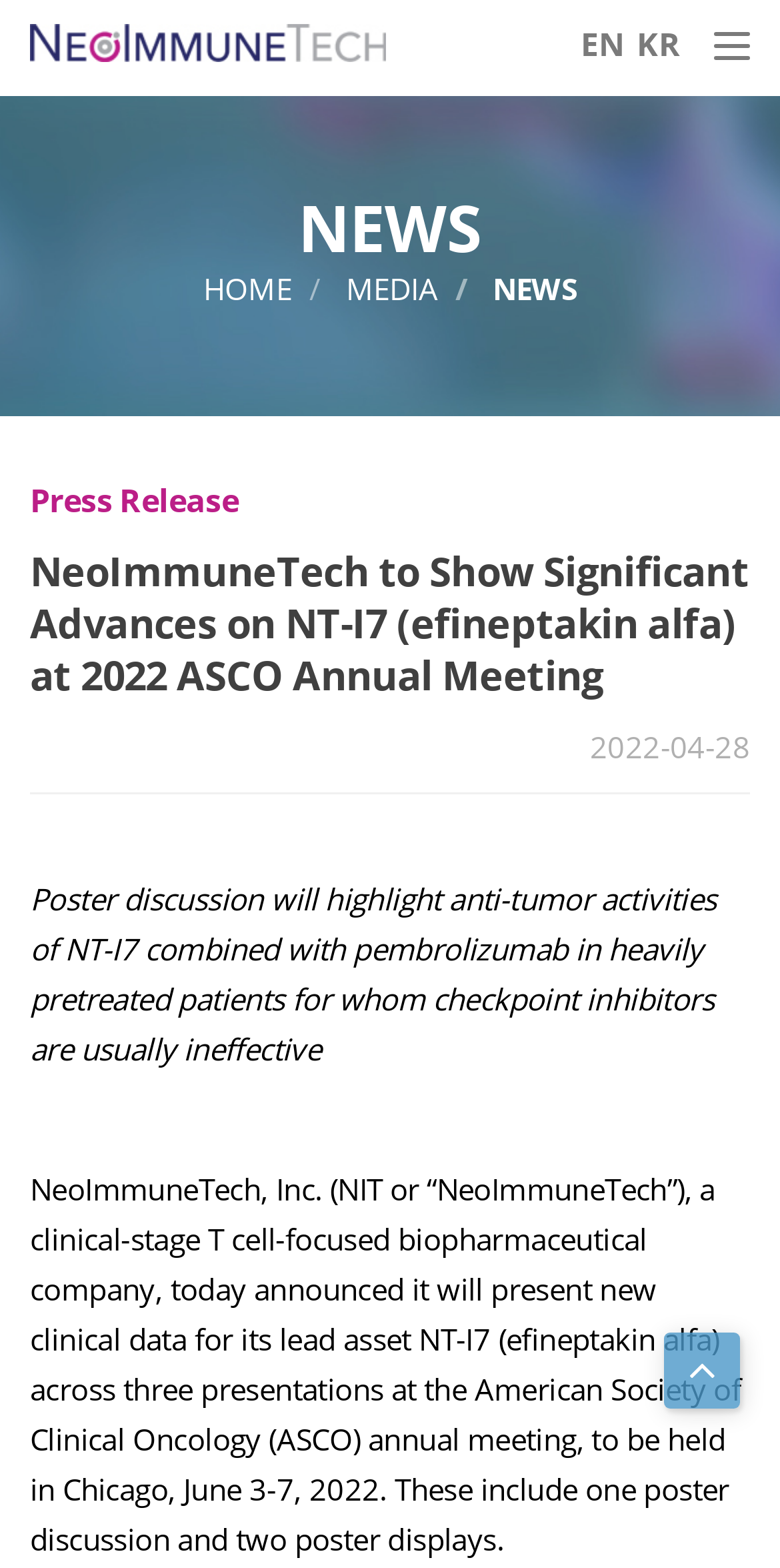What is the company name mentioned in the article?
Refer to the image and provide a one-word or short phrase answer.

NeoImmuneTech, Inc.